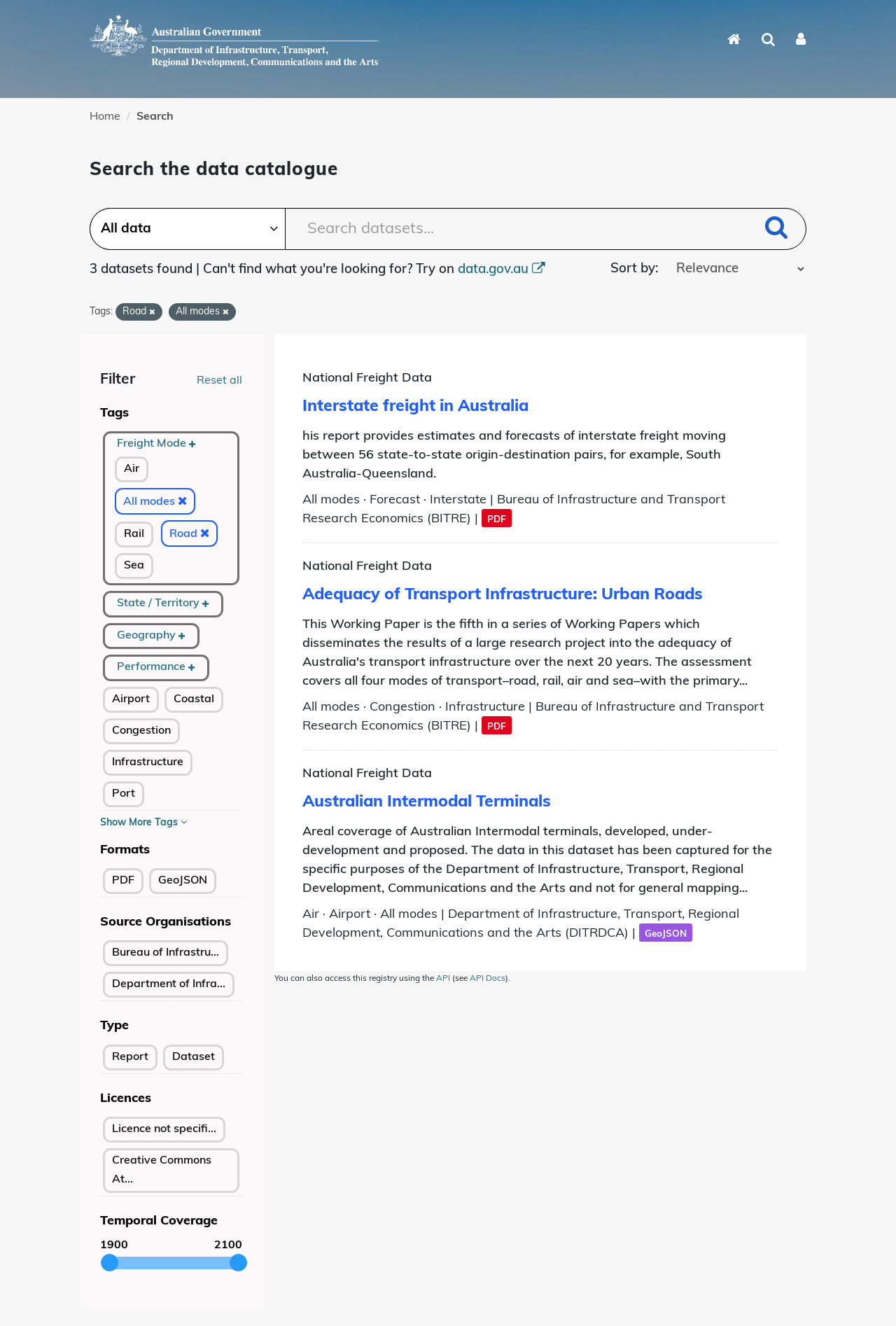Examine the image and give a thorough answer to the following question:
How many formats are available?

The number of available formats can be determined by counting the number of link elements under the 'Formats' navigation element. There are 2 link elements, corresponding to the formats 'PDF' and 'GeoJSON'.